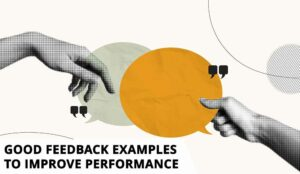How many hands are reaching out towards each other?
Based on the screenshot, answer the question with a single word or phrase.

Two